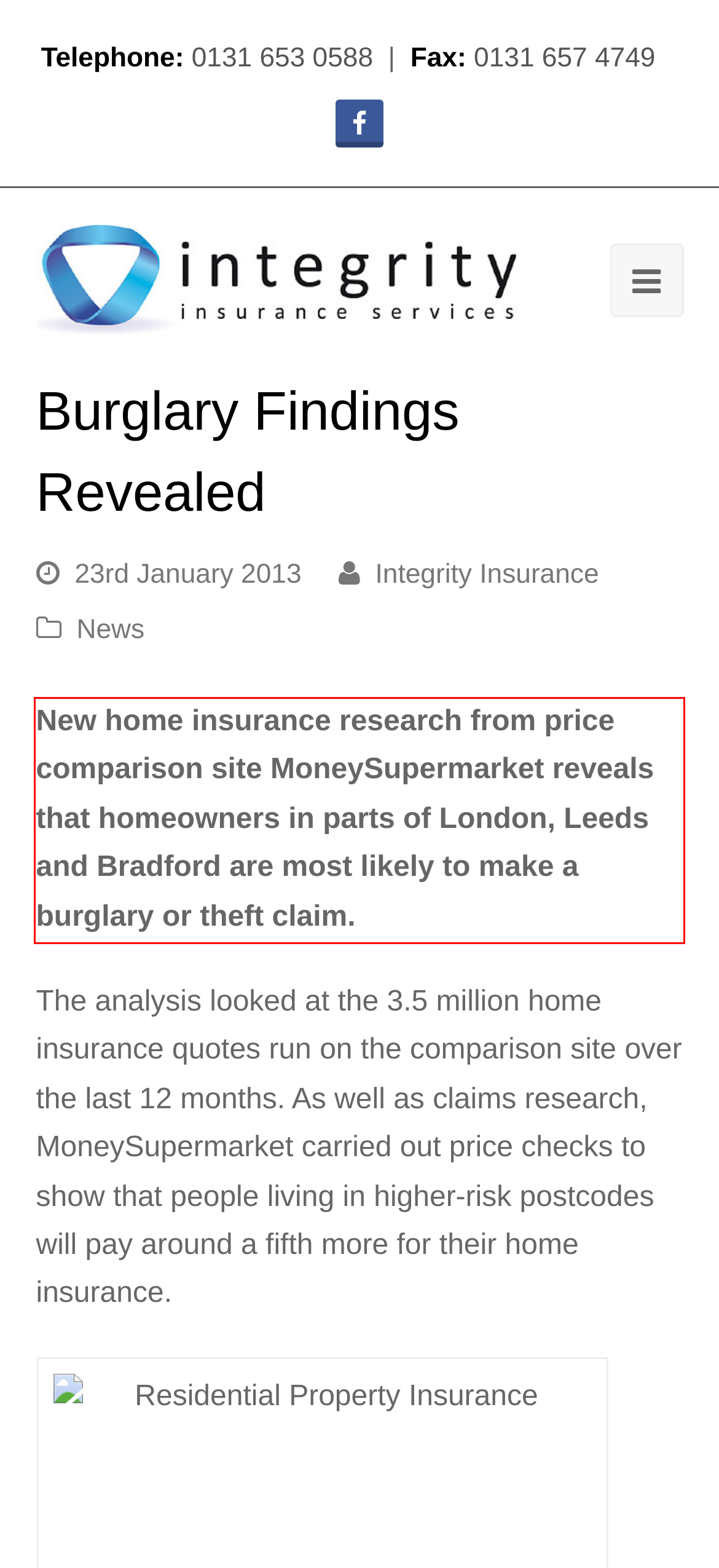Given a screenshot of a webpage, identify the red bounding box and perform OCR to recognize the text within that box.

New home insurance research from price comparison site MoneySupermarket reveals that homeowners in parts of London, Leeds and Bradford are most likely to make a burglary or theft claim.